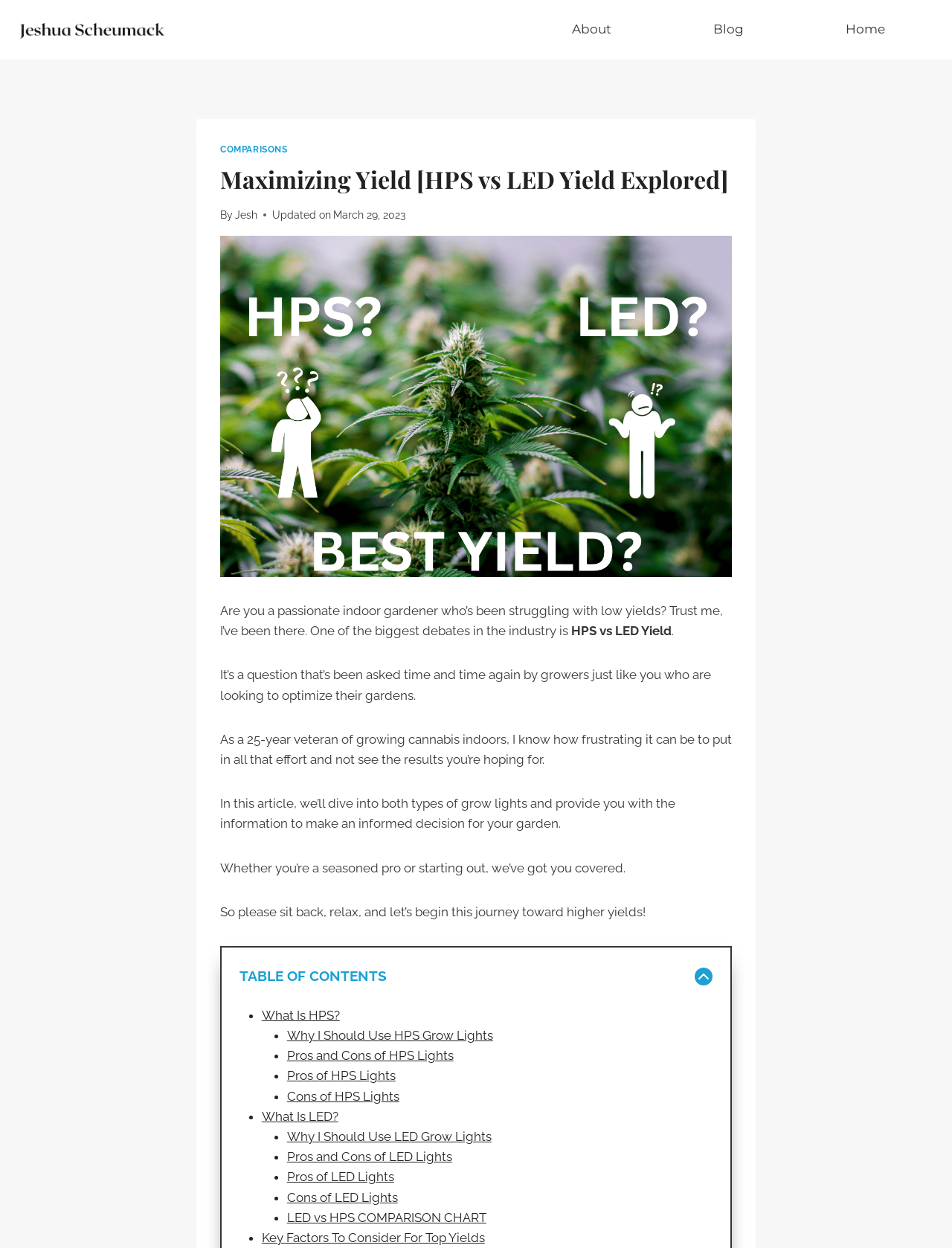Can you find the bounding box coordinates of the area I should click to execute the following instruction: "Read the article by Jesh"?

[0.247, 0.167, 0.27, 0.177]